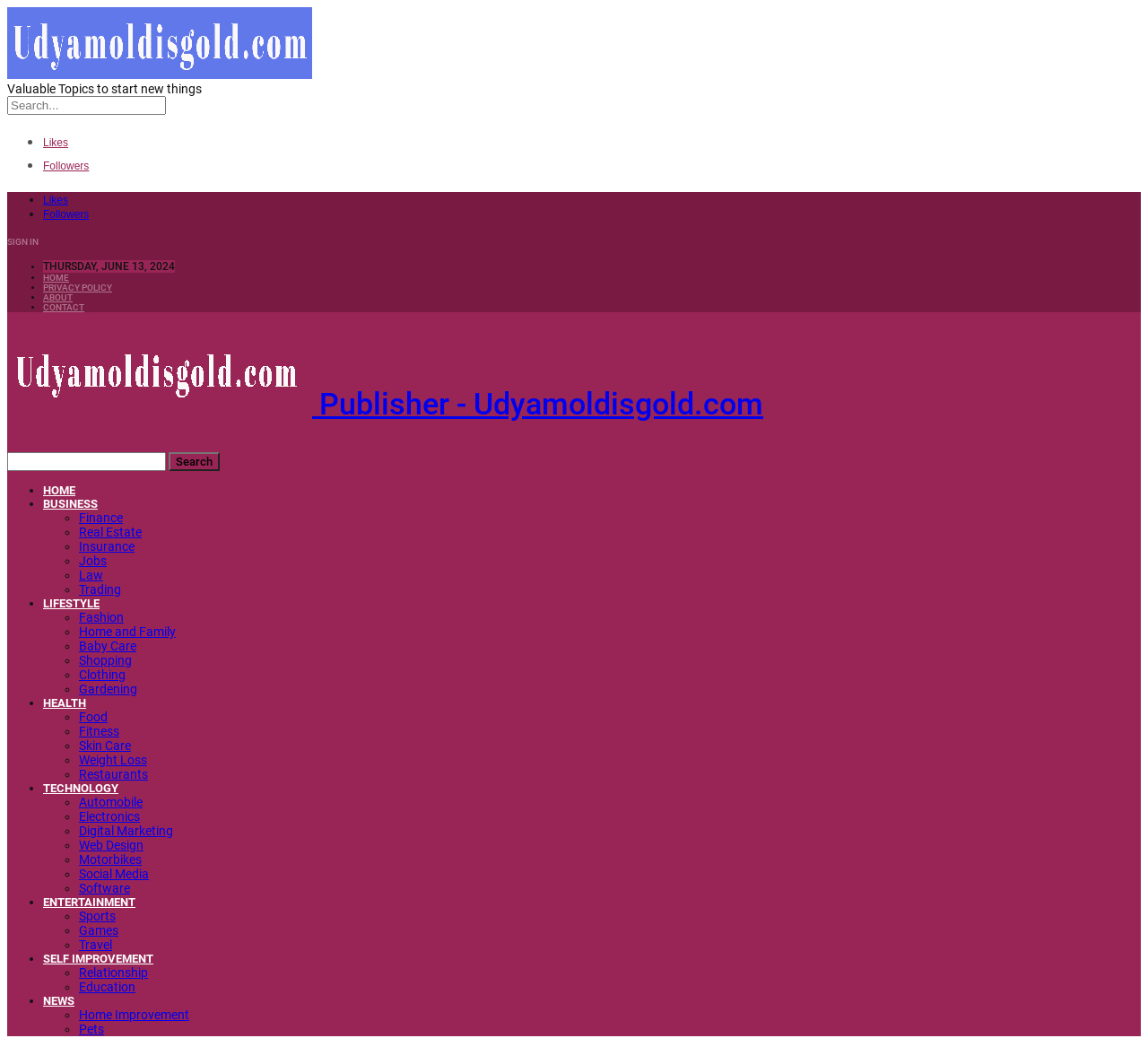Find the bounding box coordinates of the area to click in order to follow the instruction: "Search for something".

[0.006, 0.249, 0.145, 0.266]